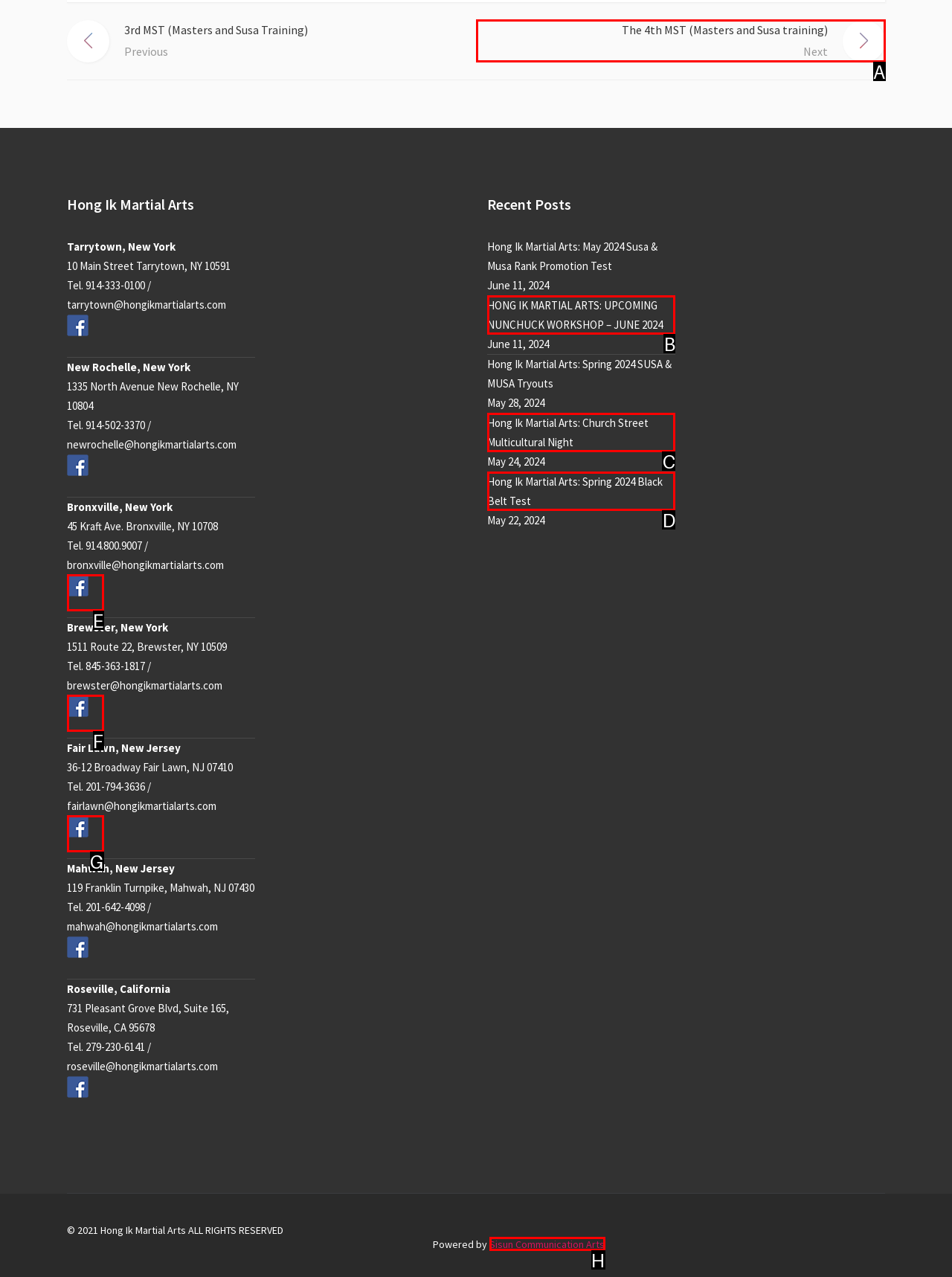Looking at the description: parent_node: Bronxville, New York, identify which option is the best match and respond directly with the letter of that option.

E